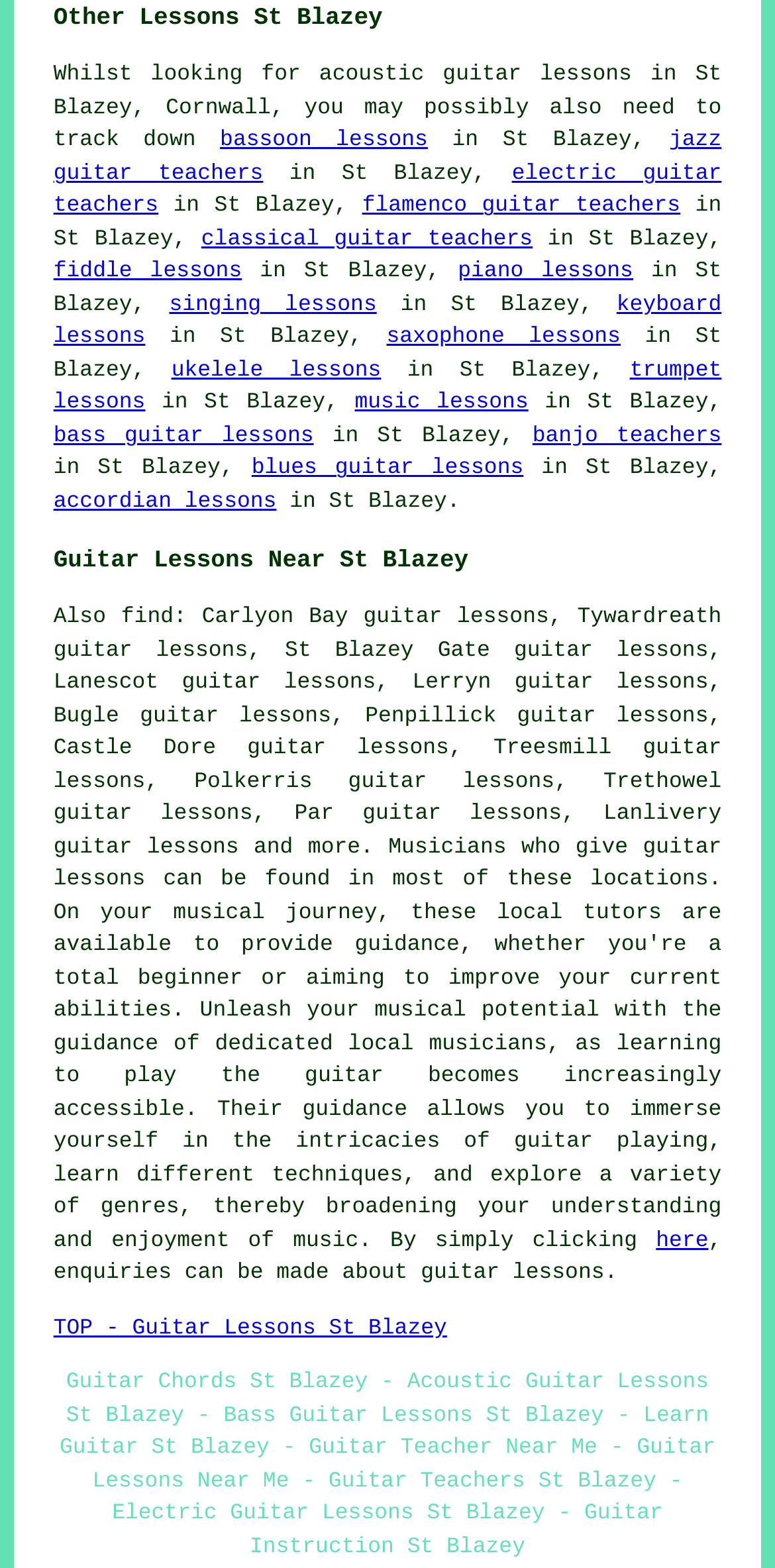Indicate the bounding box coordinates of the element that must be clicked to execute the instruction: "click on bassoon lessons". The coordinates should be given as four float numbers between 0 and 1, i.e., [left, top, right, bottom].

[0.284, 0.083, 0.552, 0.098]